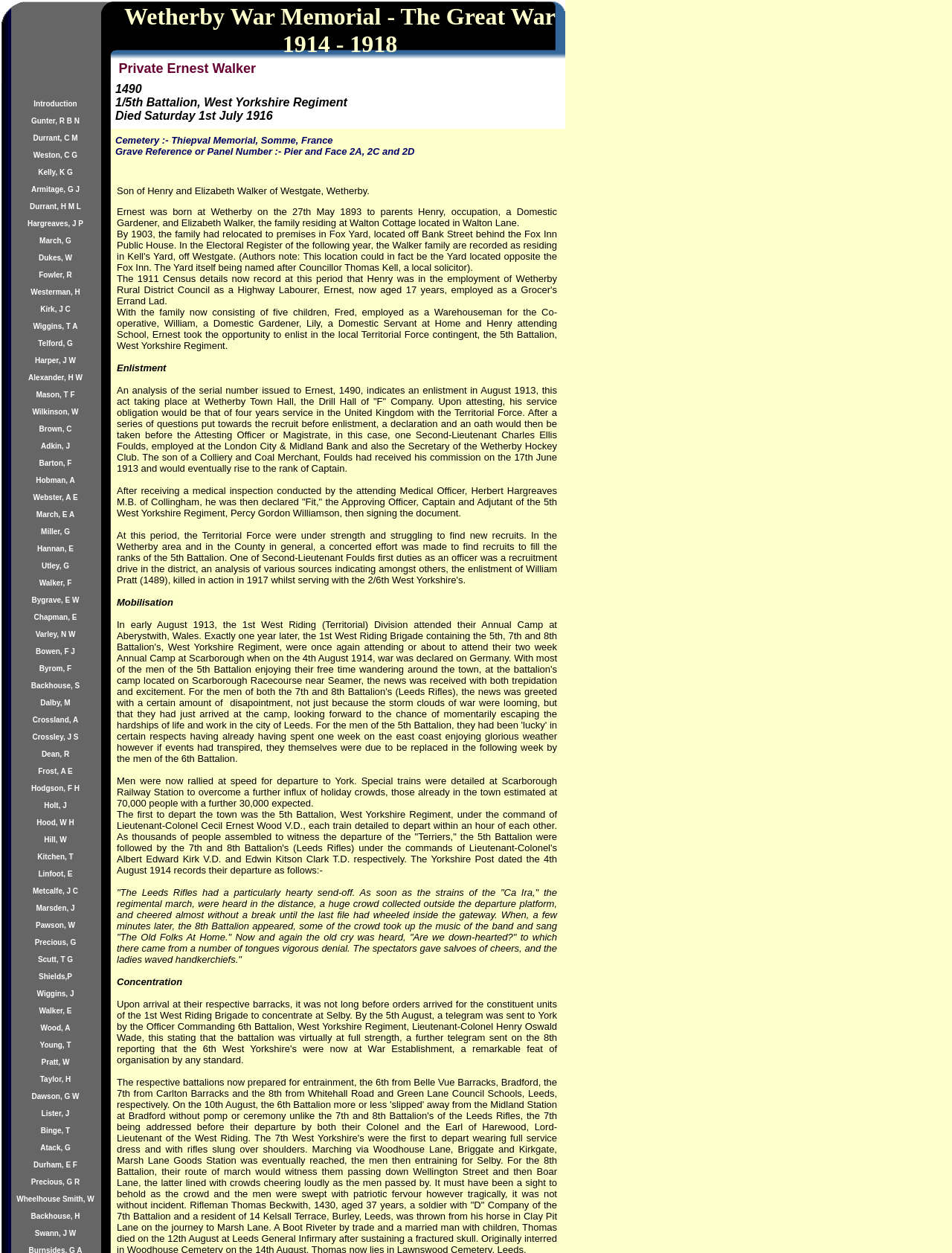Determine the bounding box coordinates for the clickable element to execute this instruction: "Learn about Weston, C G". Provide the coordinates as four float numbers between 0 and 1, i.e., [left, top, right, bottom].

[0.035, 0.118, 0.081, 0.128]